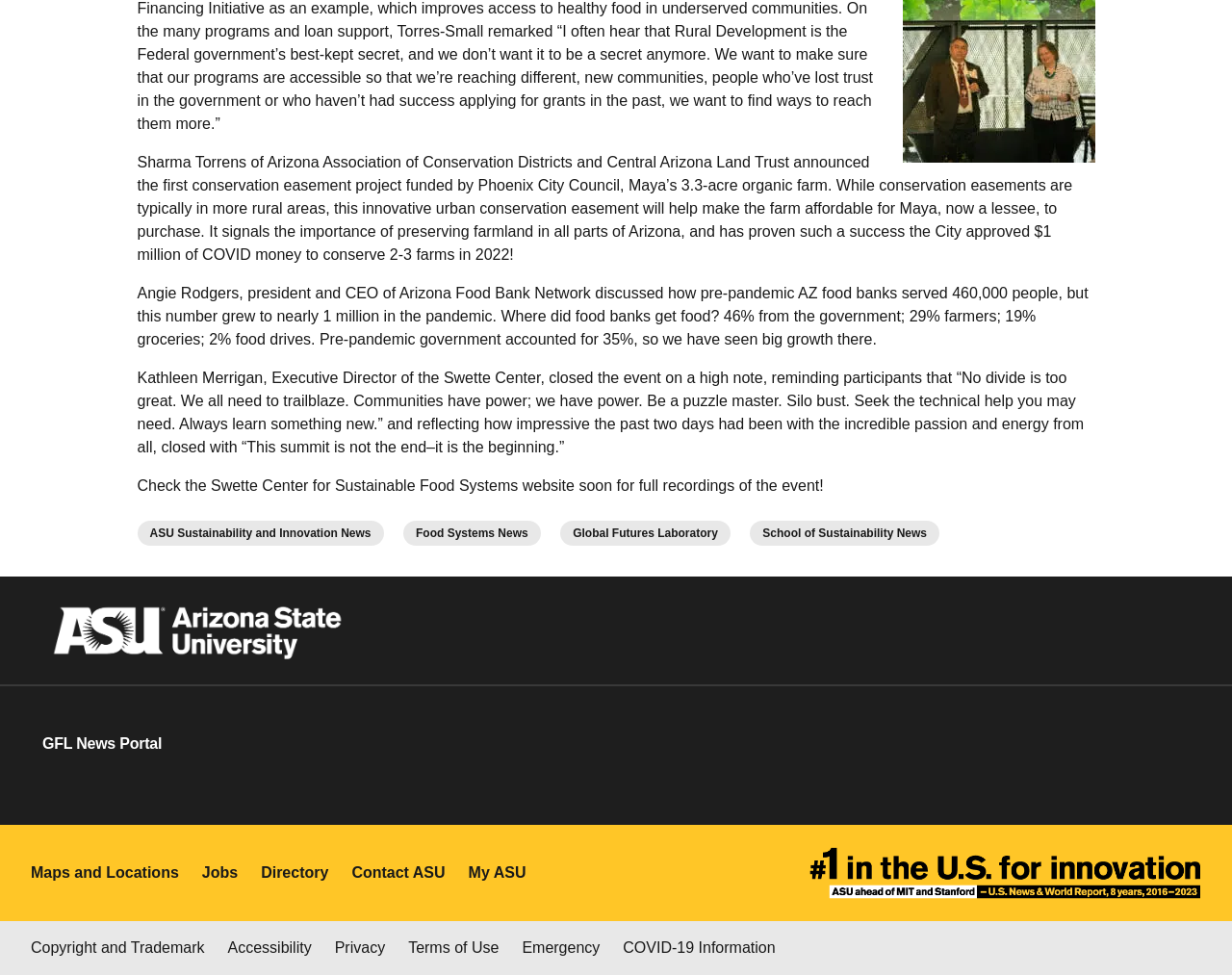Can you pinpoint the bounding box coordinates for the clickable element required for this instruction: "Read School of Sustainability News"? The coordinates should be four float numbers between 0 and 1, i.e., [left, top, right, bottom].

[0.609, 0.534, 0.762, 0.56]